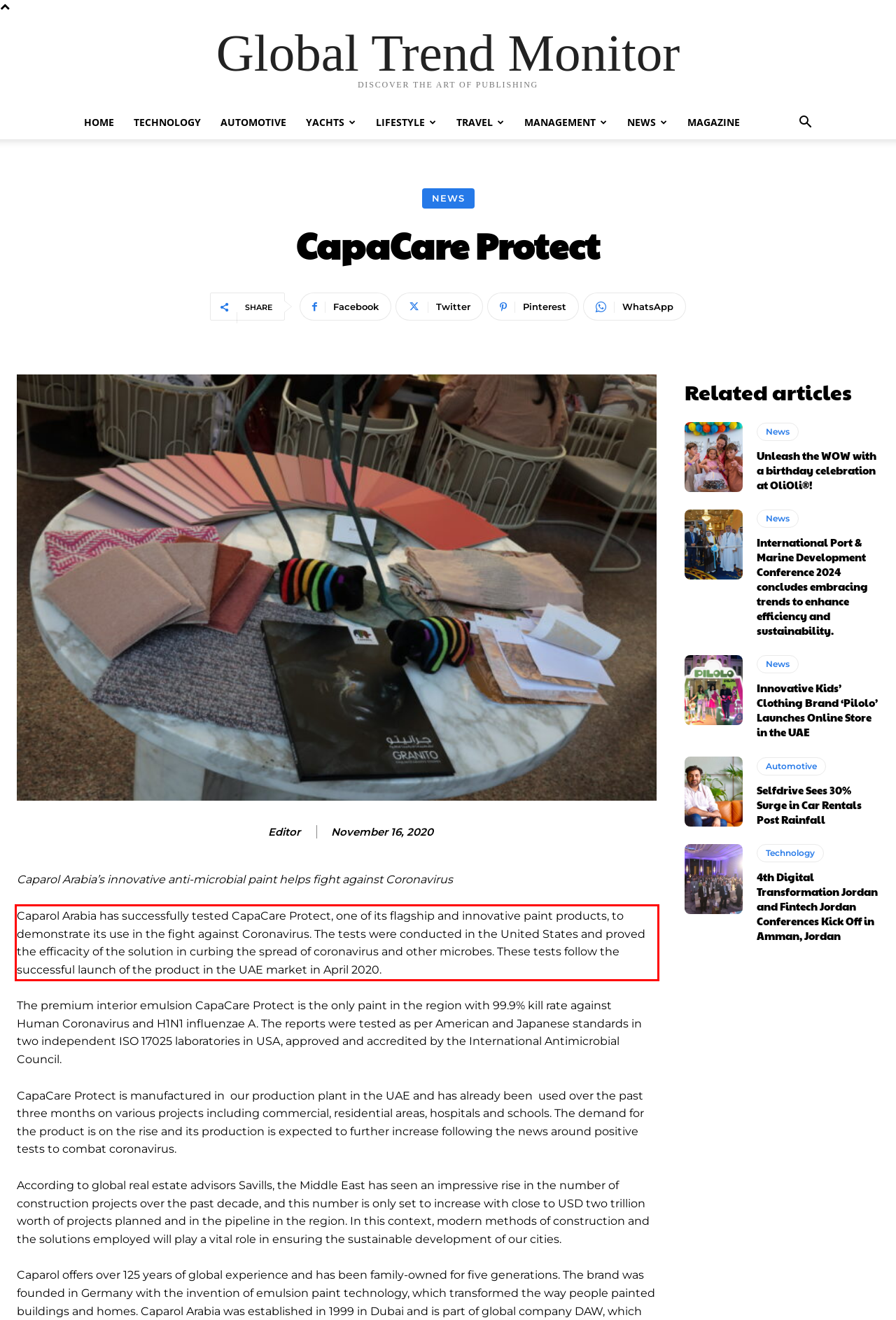Given a screenshot of a webpage, identify the red bounding box and perform OCR to recognize the text within that box.

Caparol Arabia has successfully tested CapaCare Protect, one of its flagship and innovative paint products, to demonstrate its use in the fight against Coronavirus. The tests were conducted in the United States and proved the efficacity of the solution in curbing the spread of coronavirus and other microbes. These tests follow the successful launch of the product in the UAE market in April 2020.